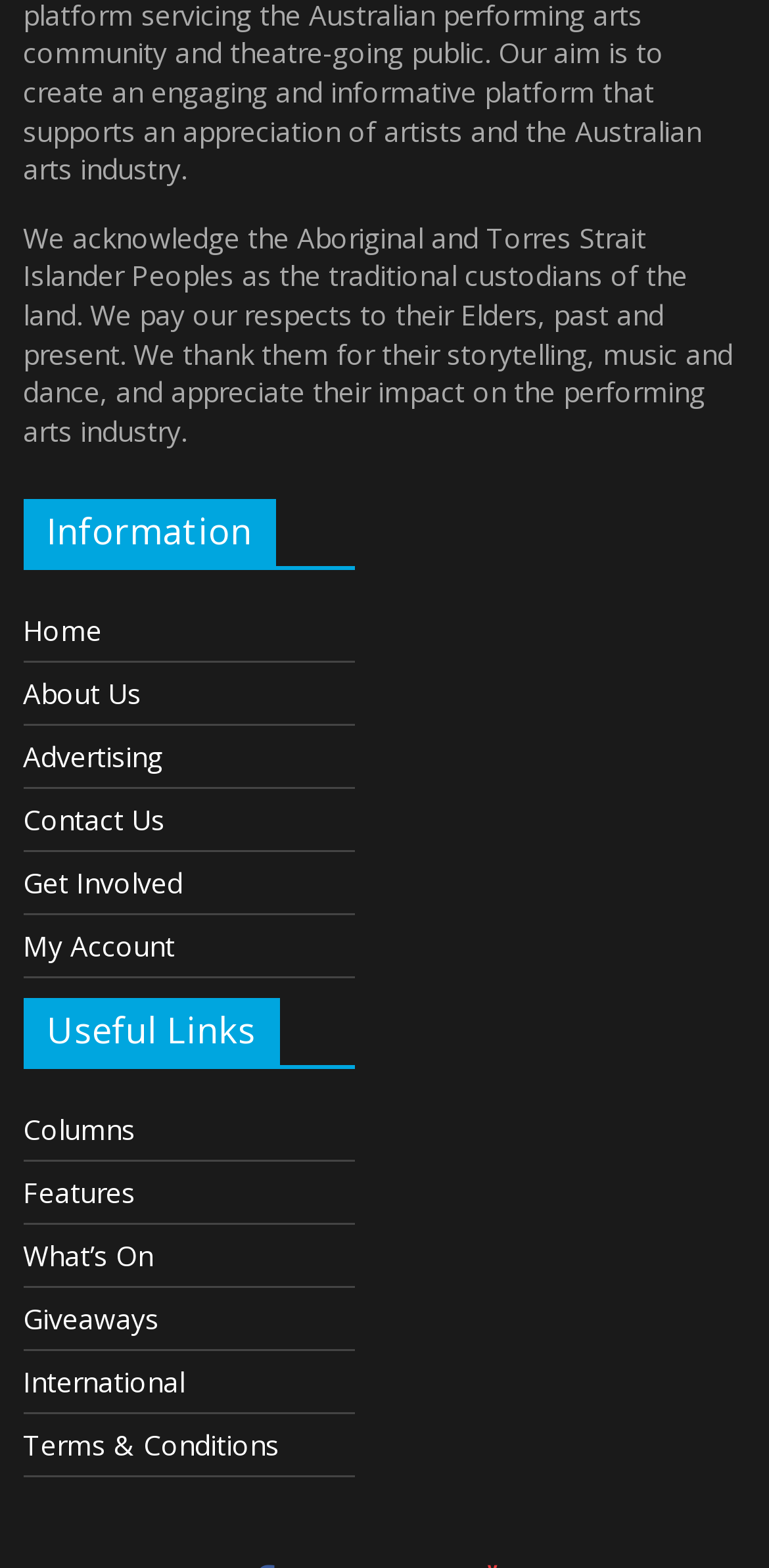Please indicate the bounding box coordinates for the clickable area to complete the following task: "Read Columns". The coordinates should be specified as four float numbers between 0 and 1, i.e., [left, top, right, bottom].

[0.03, 0.708, 0.176, 0.732]